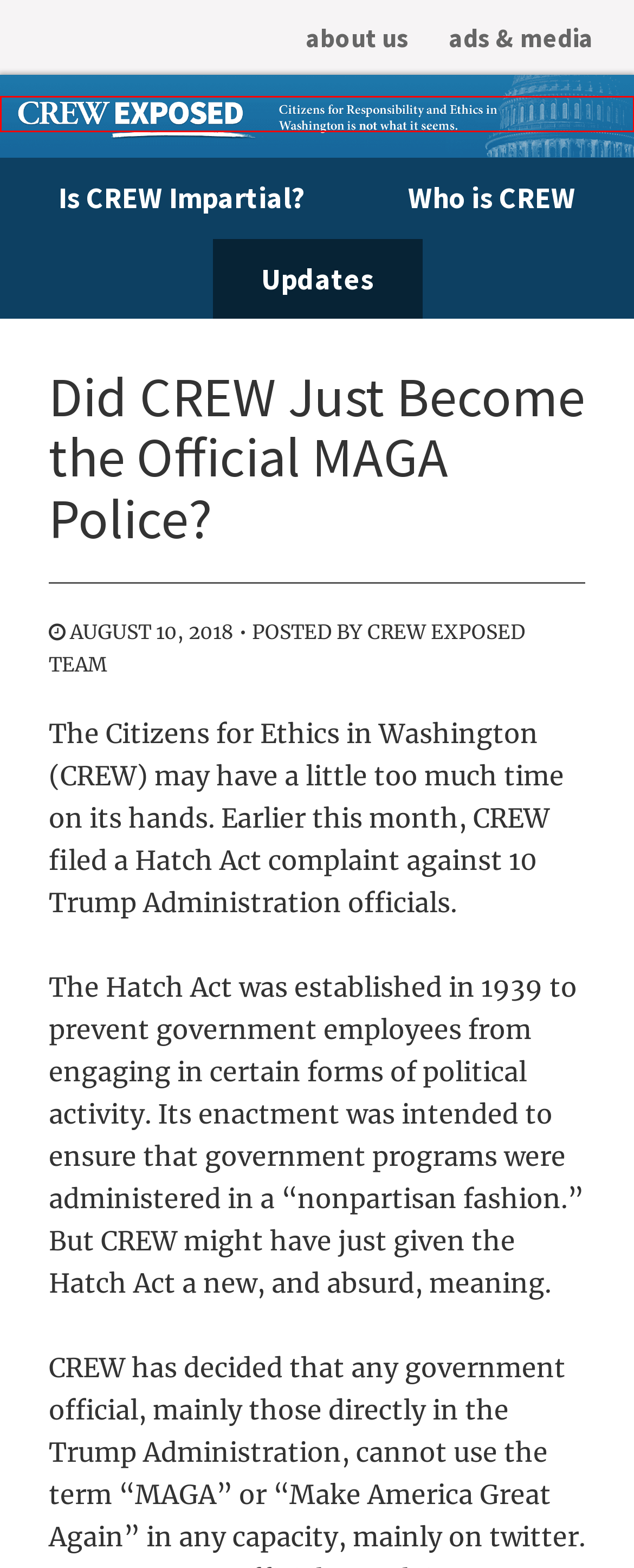After examining the screenshot of a webpage with a red bounding box, choose the most accurate webpage description that corresponds to the new page after clicking the element inside the red box. Here are the candidates:
A. CREW’s Left-Wing Funders –  CREW Exposed
B. Ads & Media –  CREW Exposed
C. About Us –  CREW Exposed
D. Updates –  CREW Exposed
E. CREW Exposed - If you think CREW is a “non-profit, non-partisan” watchdog group, think again.
F. CREW’s Disproportionate Attacks on Republicans –  CREW Exposed
G. Proof of CREW’s Bias –  CREW Exposed
H. Who’s Who at CREW –  CREW Exposed

E